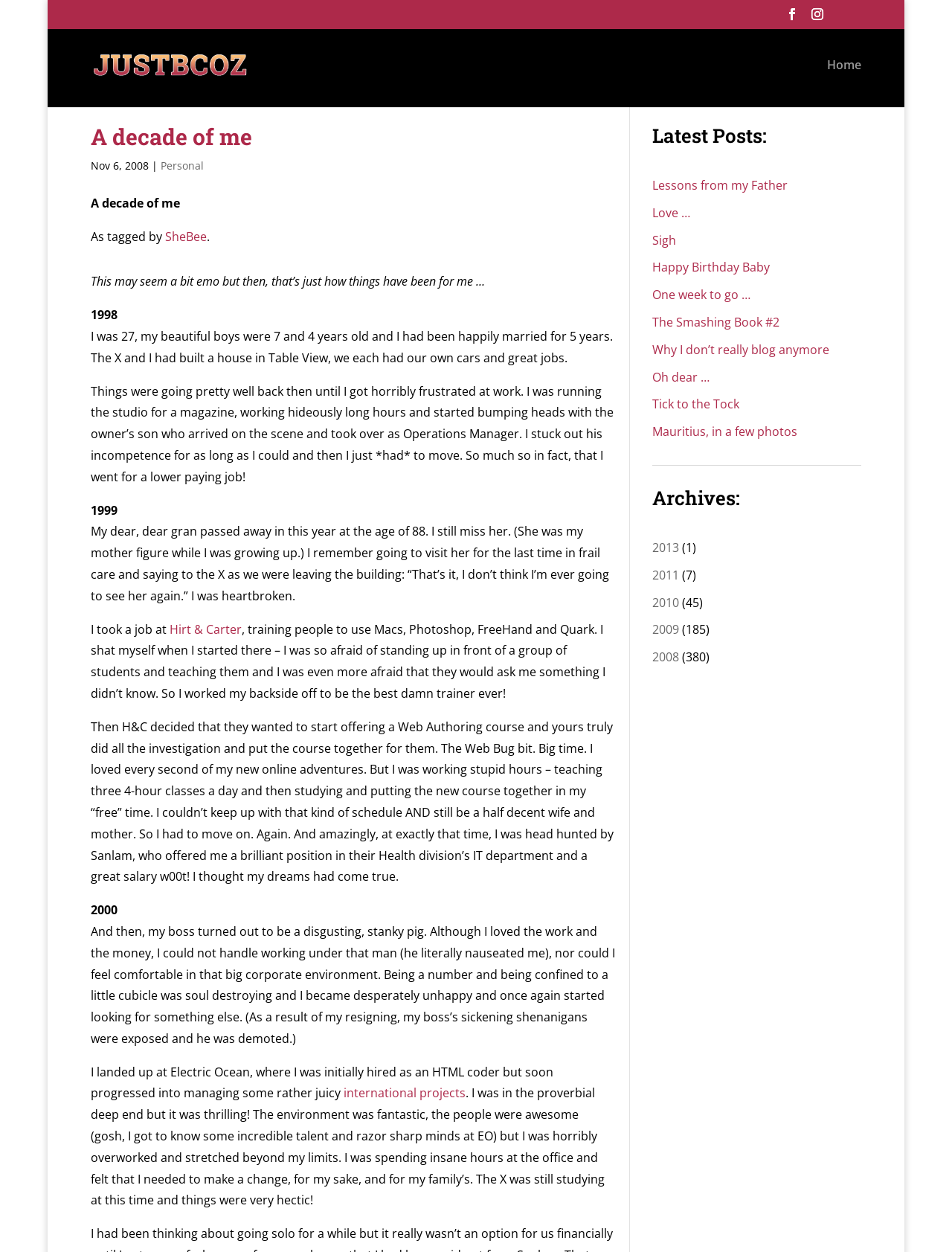Identify the bounding box coordinates for the region to click in order to carry out this instruction: "Click on the 'Home' link". Provide the coordinates using four float numbers between 0 and 1, formatted as [left, top, right, bottom].

[0.869, 0.048, 0.905, 0.086]